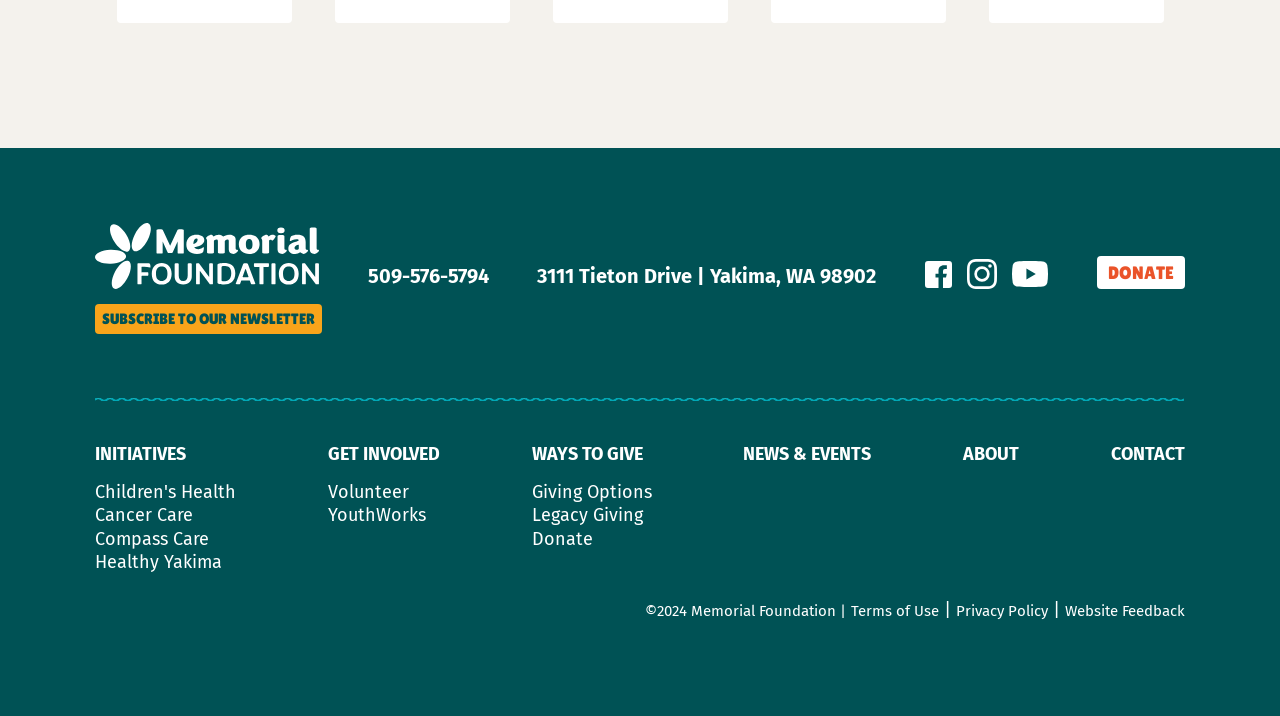Determine the bounding box coordinates of the clickable region to follow the instruction: "Click the Memorial Foundation logo".

[0.074, 0.312, 0.249, 0.404]